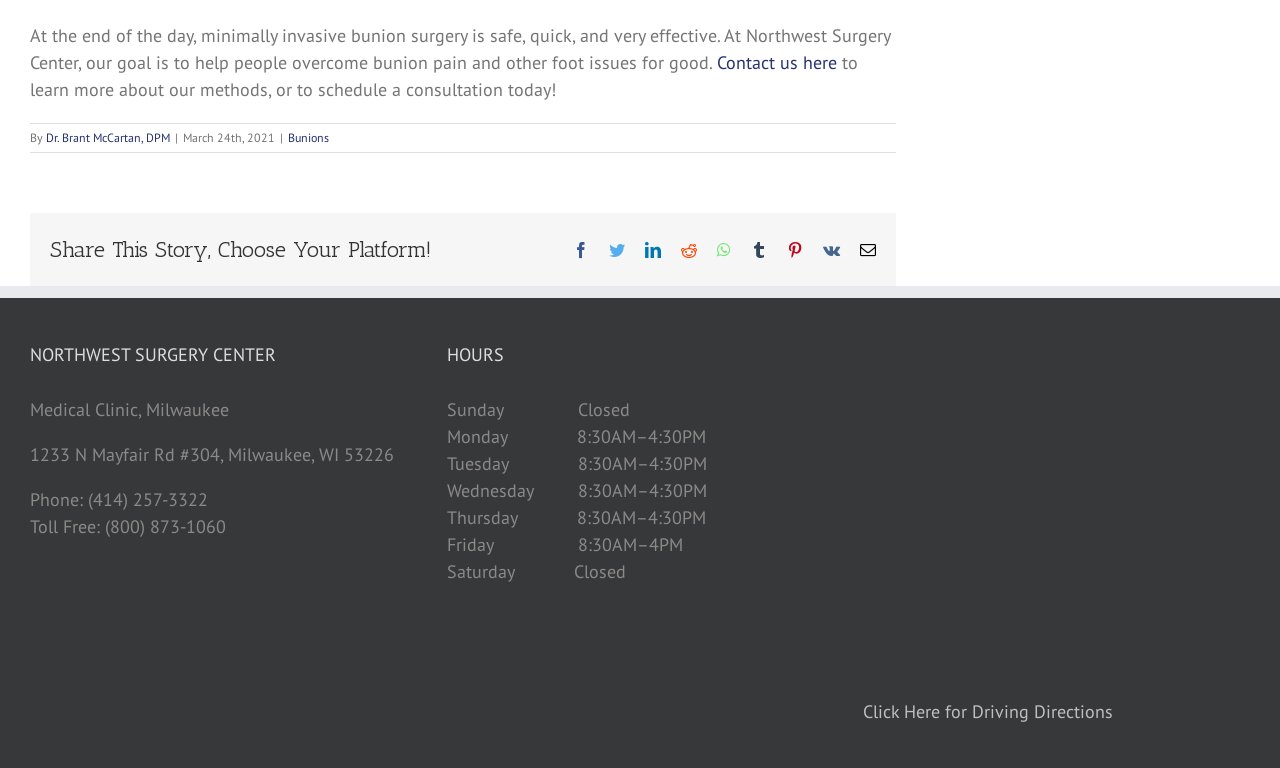Analyze the image and provide a detailed answer to the question: What is the goal of Northwest Surgery Center?

The goal of Northwest Surgery Center is to help people overcome bunion pain and other foot issues for good, as stated in the introductory text on the webpage.